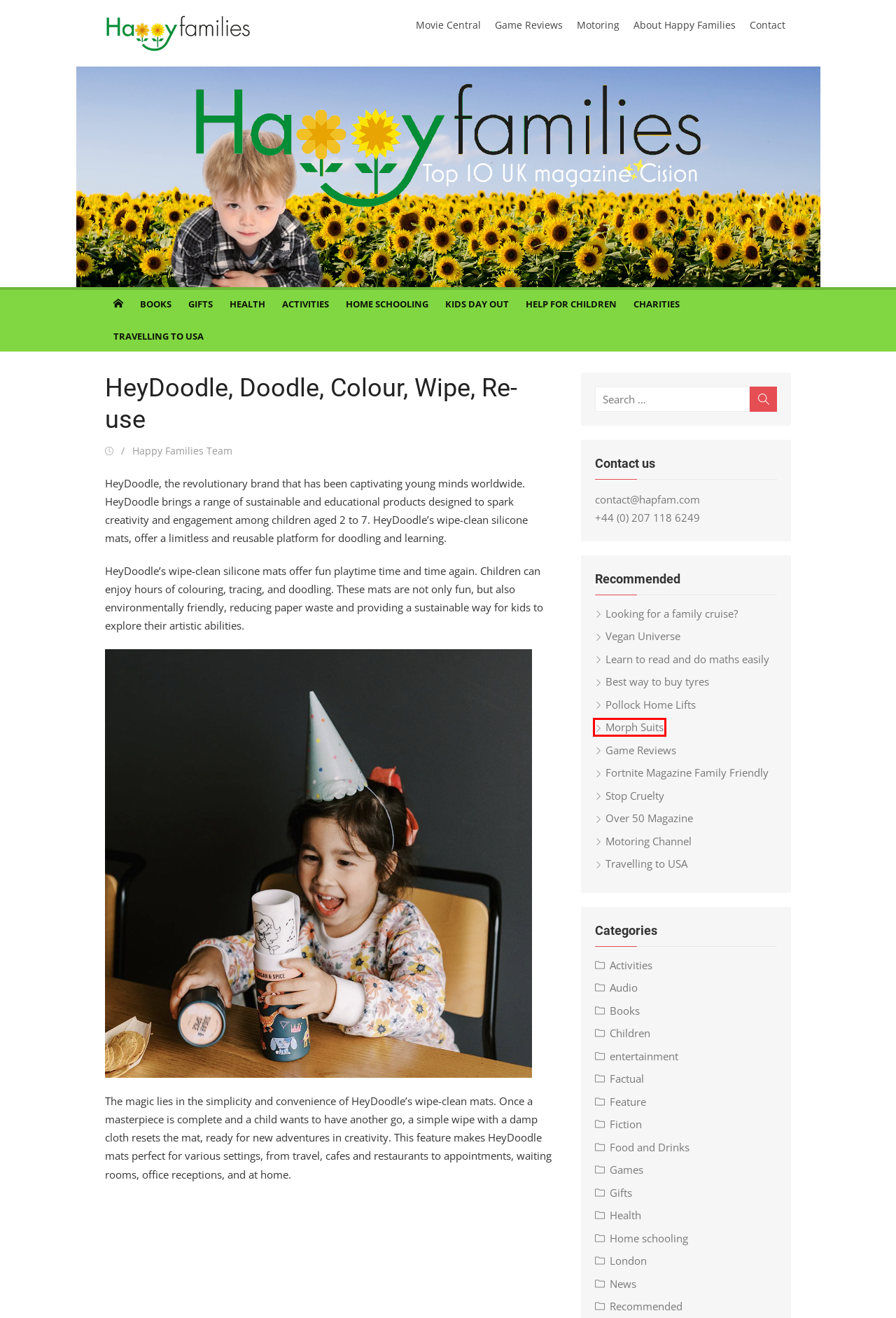Examine the screenshot of the webpage, noting the red bounding box around a UI element. Pick the webpage description that best matches the new page after the element in the red bounding box is clicked. Here are the candidates:
A. entertainment – Happy Families
B. Recommended – Happy Families
C. Activities – Happy Families
D. Books – Happy Families
E. Children – Happy Families
F. Halloween Costumes & Official Morphsuits - MorphCostumes
G. Book Review Online
H. Fortnite Magazine – From gamers to gamers

F